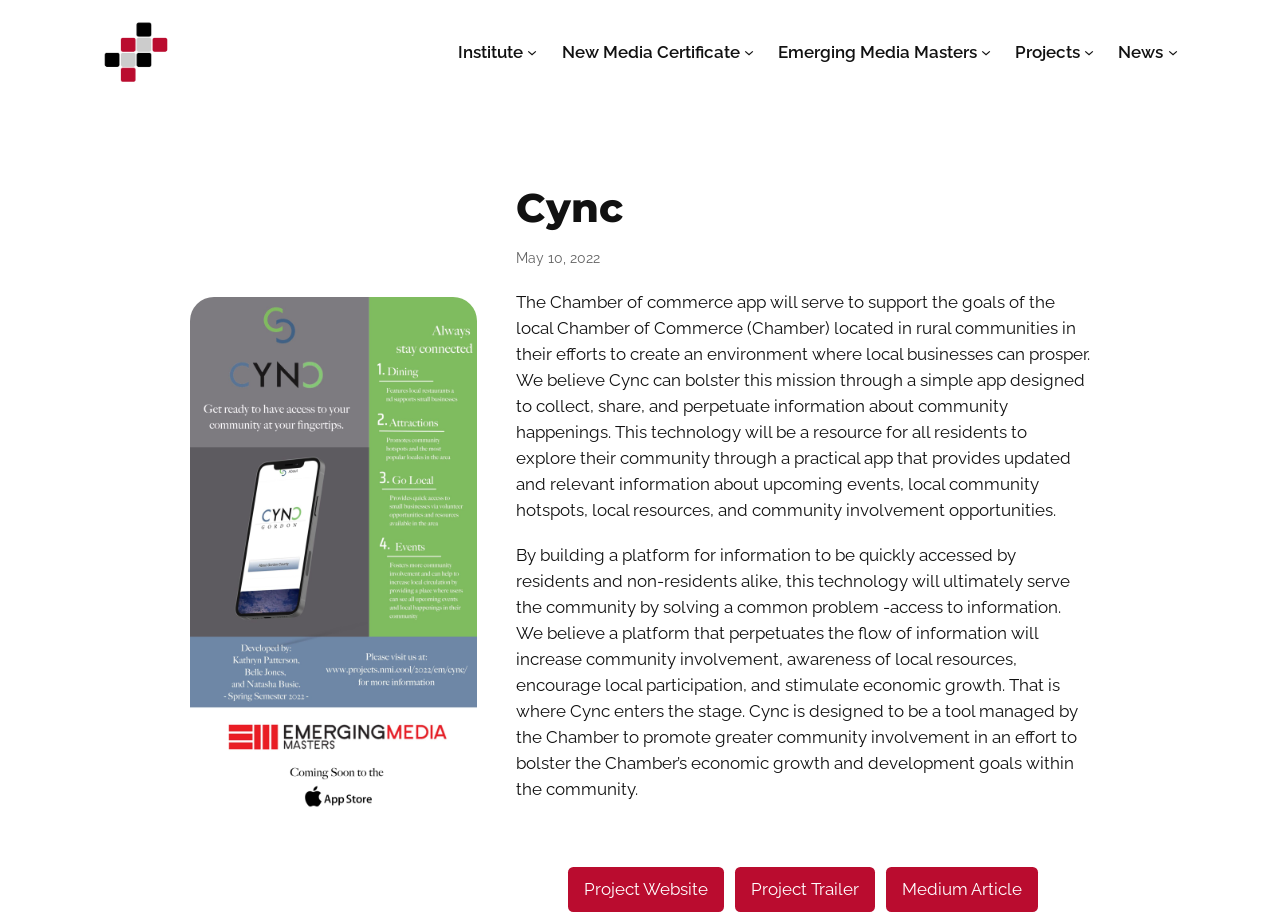How many multimedia resources are available for the project?
Please answer the question with a single word or phrase, referencing the image.

3